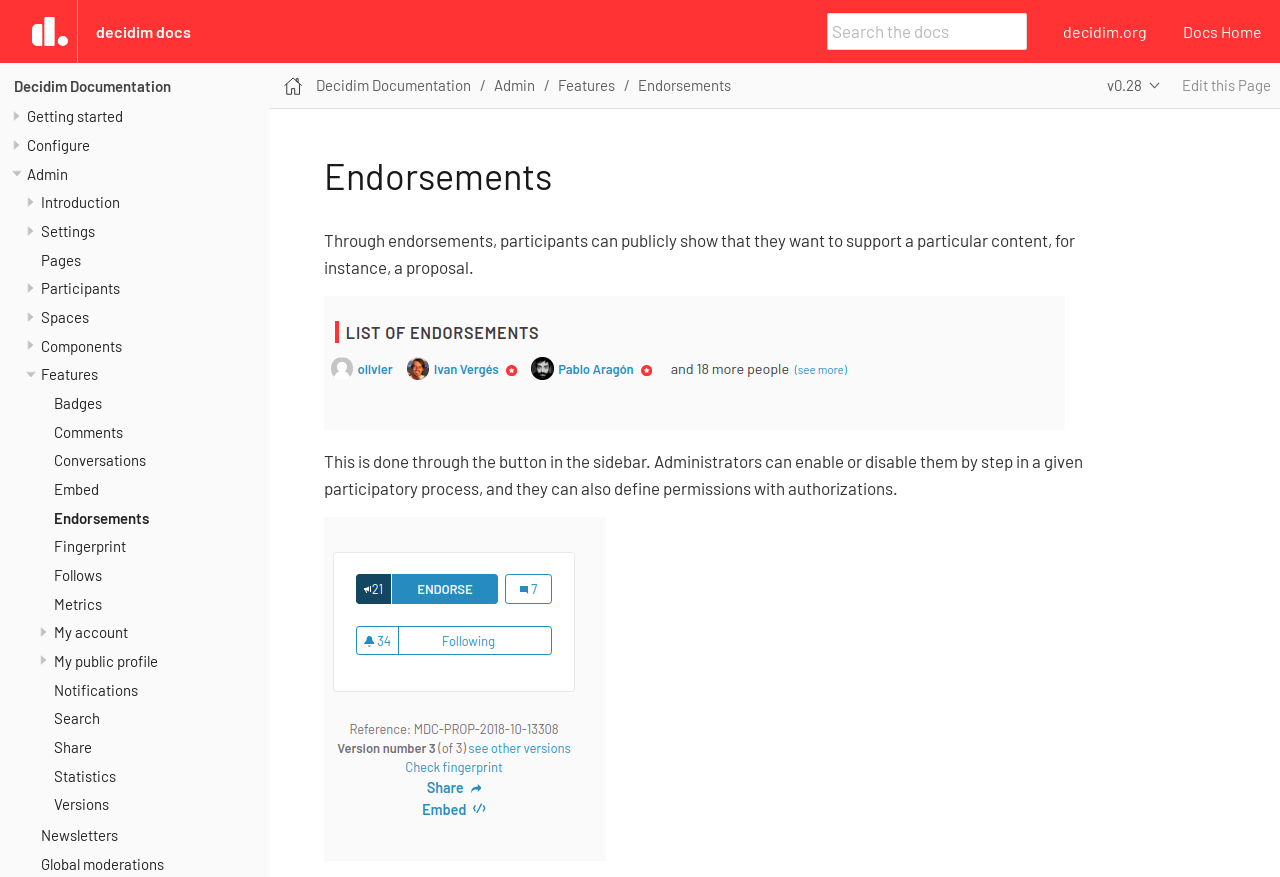Determine the bounding box coordinates for the element that should be clicked to follow this instruction: "Click on the Configure button". The coordinates should be given as four float numbers between 0 and 1, in the format [left, top, right, bottom].

[0.021, 0.155, 0.07, 0.176]